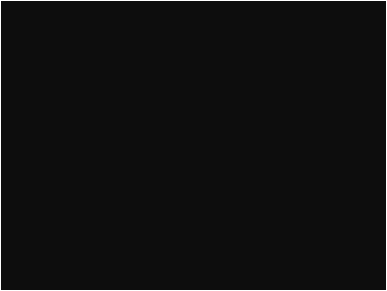What is the price range of the Suntour suspension seatpost?
Look at the webpage screenshot and answer the question with a detailed explanation.

The caption provides pricing details, stating that the Suntour suspension seatpost is available from $7.90. This indicates that the product can be purchased at a price starting from $7.90, although it may be possible that there are other variants or options available at different price points.